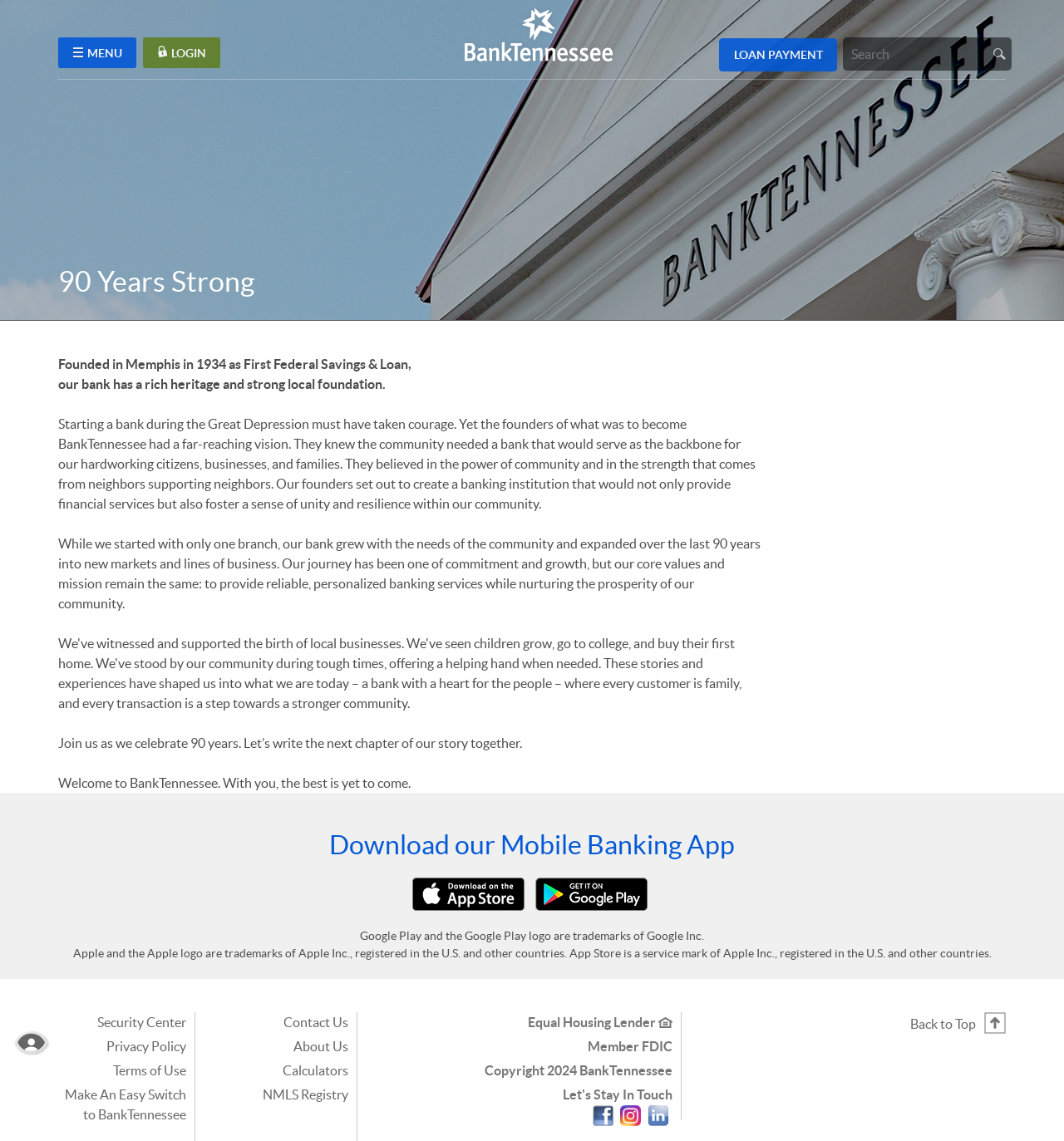Look at the image and write a detailed answer to the question: 
What is the name of the bank?

The name of the bank can be found in the top-left corner of the webpage, where the logo is located. The logo is accompanied by the text '90 Years Strong › BankTennessee', which indicates that the name of the bank is BankTennessee.